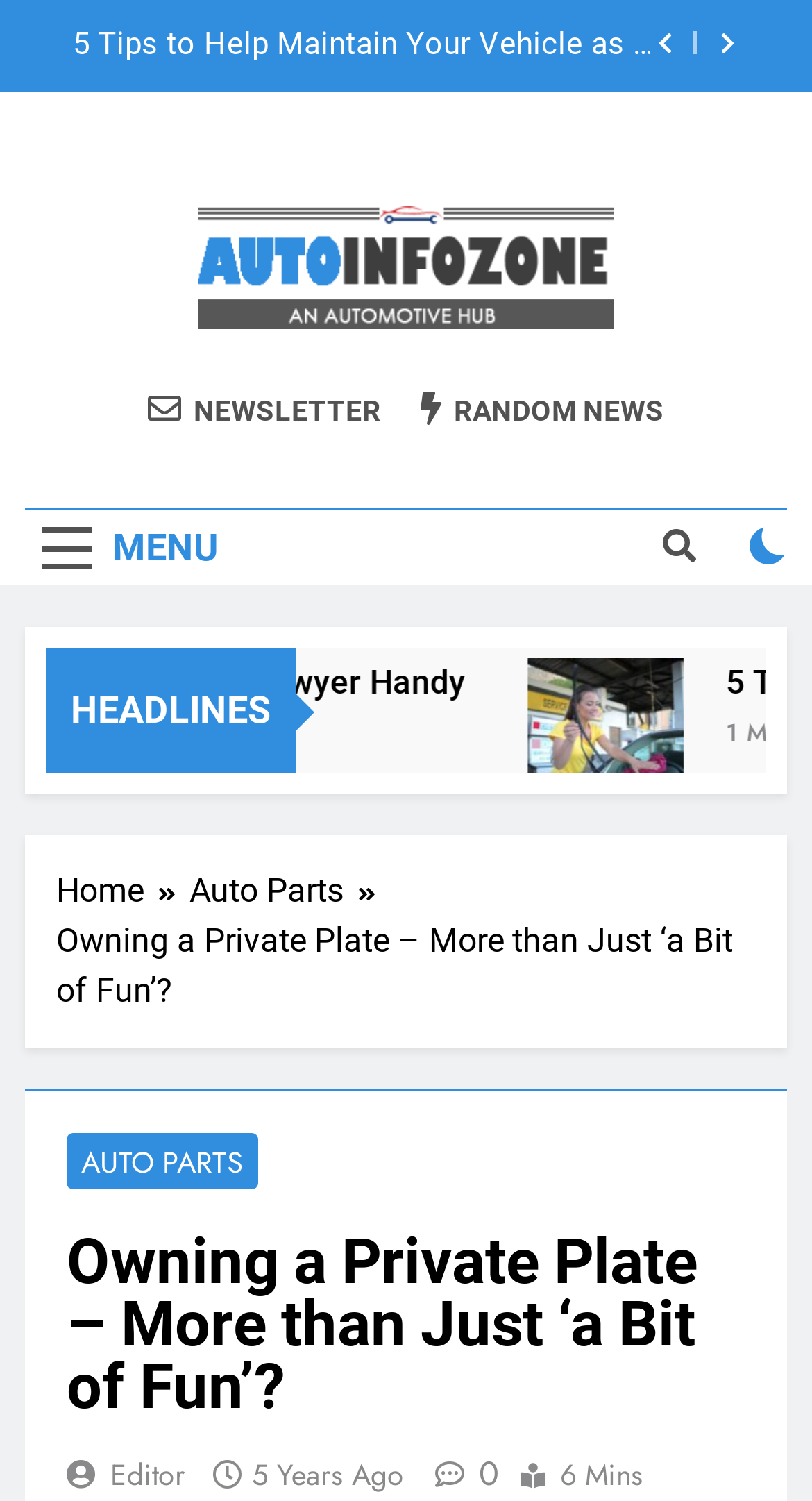Determine the bounding box coordinates for the area you should click to complete the following instruction: "Click the menu button".

[0.031, 0.341, 0.29, 0.39]